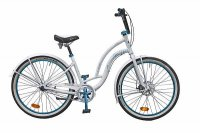Explain what is happening in the image with as much detail as possible.

The image depicts a stylish bicycle designed for comfort and functionality. It features a sleek, lightweight frame in a silver color, complemented by vibrant teal accents on the wheels and handlebars. The bike is equipped with wide tires that enhance stability and ease of handling, making it suitable for both casual rides and more adventurous outings. Its design emphasizes user-friendliness, with a lower step-through frame that allows for easy mounting and dismounting. This bicycle exemplifies modern design trends, catering to cycling enthusiasts who appreciate both aesthetics and practicality in their ride.